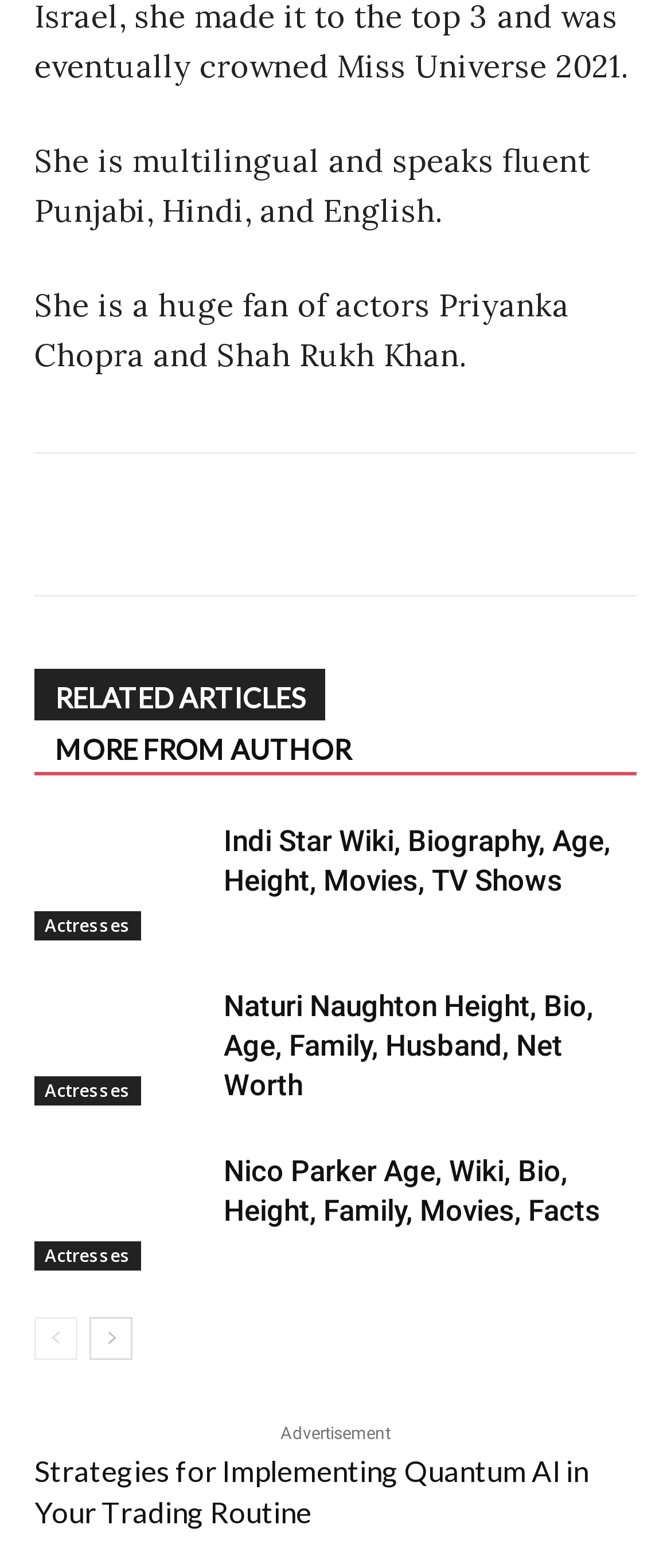How many social media links are in the footer?
Please ensure your answer is as detailed and informative as possible.

I counted the number of social media links in the footer, which are Facebook, Twitter, and Pinterest.